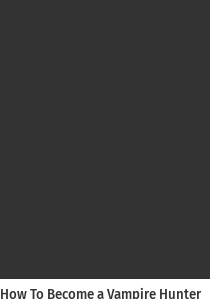Consider the image and give a detailed and elaborate answer to the question: 
What is the theme of the story?

The narrative suggests an adventurous premise focusing on the lore and activities related to hunting vampires, which is a popular theme in fantasy and horror genres.